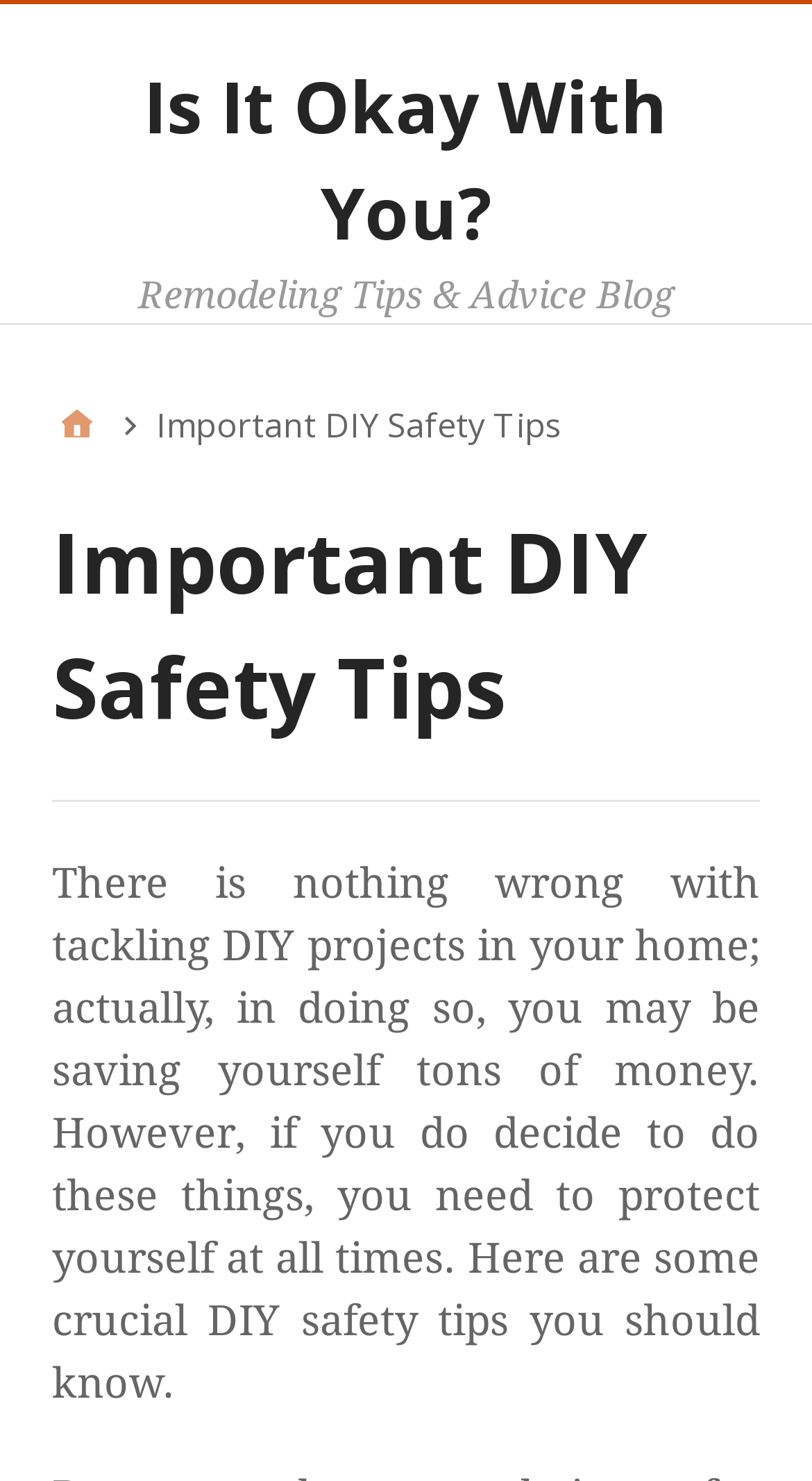Articulate a complete and detailed caption of the webpage elements.

The webpage is about DIY safety tips, with a focus on the importance of protecting oneself while tackling DIY projects at home. At the top of the page, there is a heading that reads "Is It Okay With You?" which is also a link. Below this, there is another heading that says "Remodeling Tips & Advice Blog". 

To the right of these headings, there is a navigation section labeled "Breadcrumbs" which contains a link to the "Home" page, represented by an icon, and a static text that reads "Important DIY Safety Tips". 

Below the navigation section, there is a main content area that starts with a heading that repeats the title "Important DIY Safety Tips". This is followed by a block of text that explains the importance of DIY safety, stating that while DIY projects can save money, they also require protection and safety precautions. The text then lists some crucial DIY safety tips that one should know.